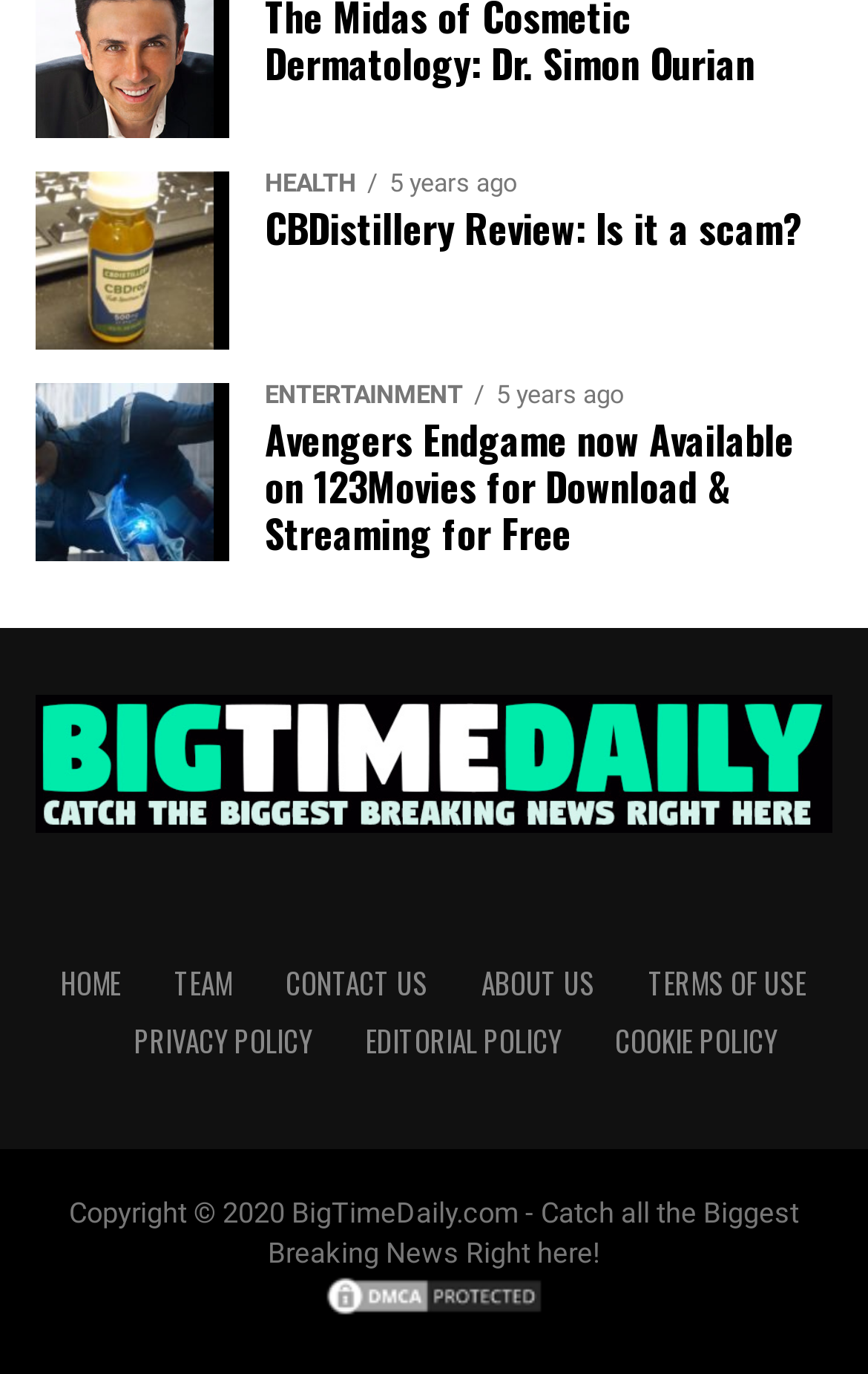What is the topic of the article?
Look at the image and answer with only one word or phrase.

Dental care financing